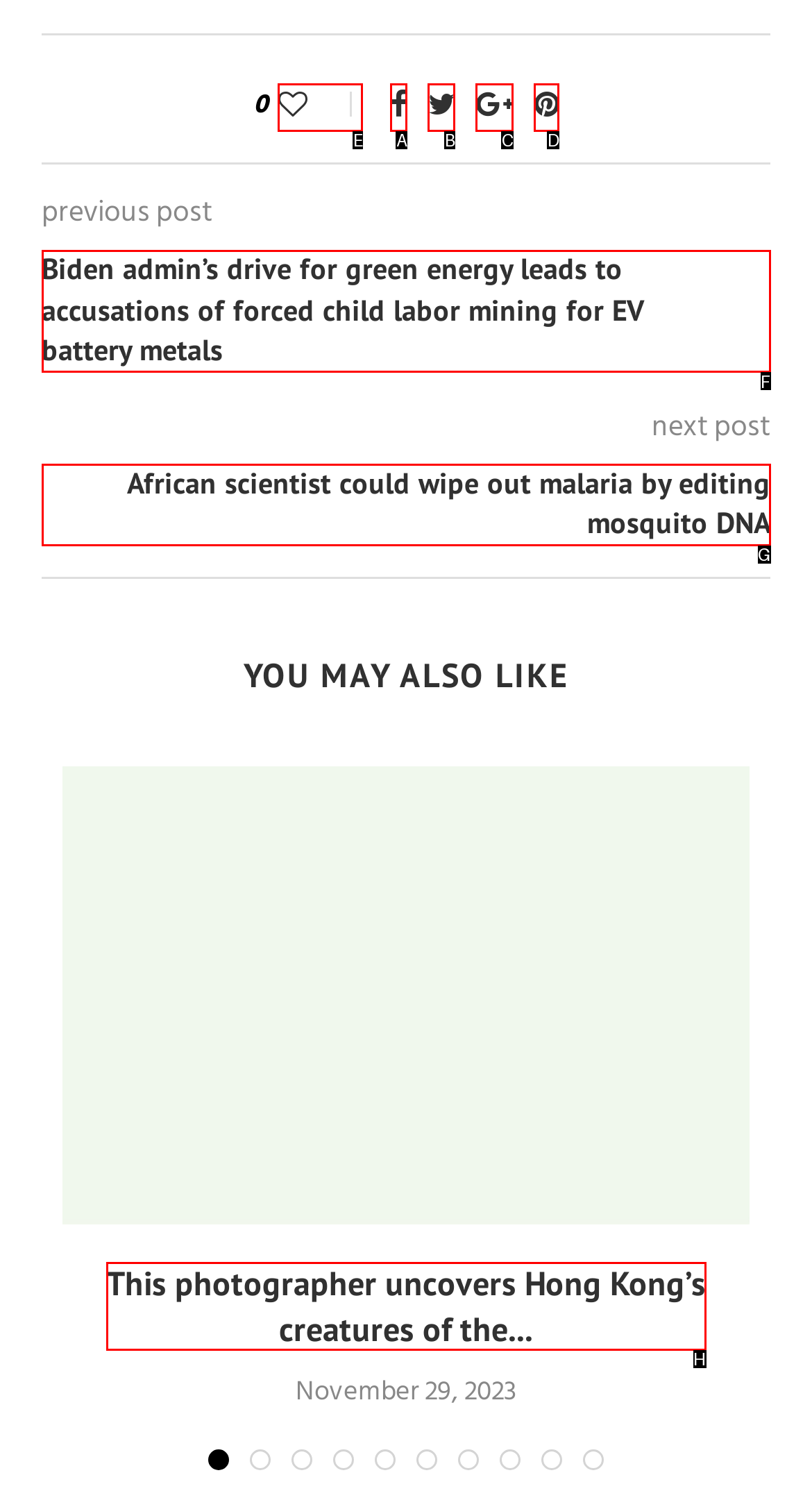Tell me which option I should click to complete the following task: Click the 'Like' button
Answer with the option's letter from the given choices directly.

E